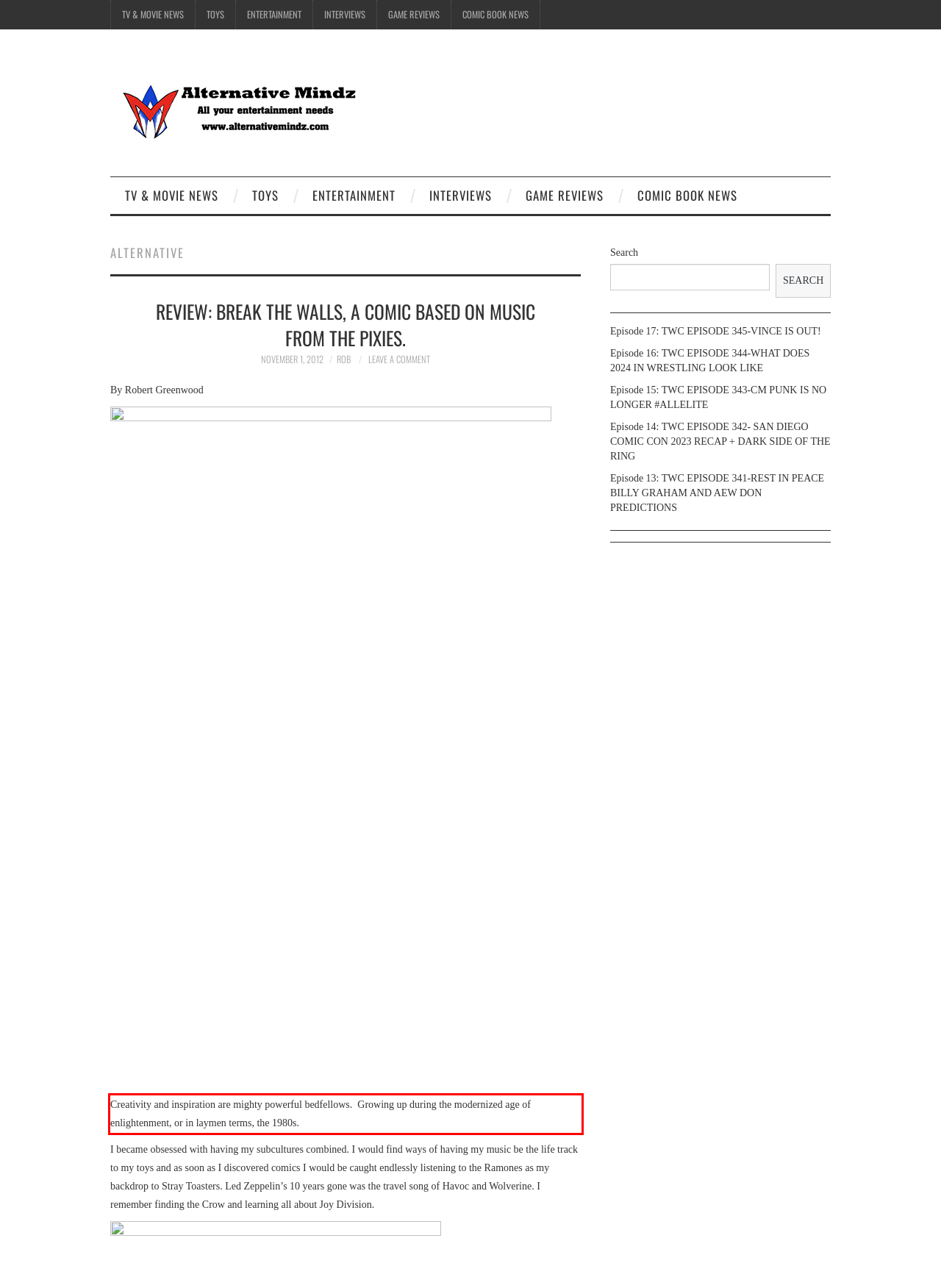Extract and provide the text found inside the red rectangle in the screenshot of the webpage.

Creativity and inspiration are mighty powerful bedfellows. Growing up during the modernized age of enlightenment, or in laymen terms, the 1980s.